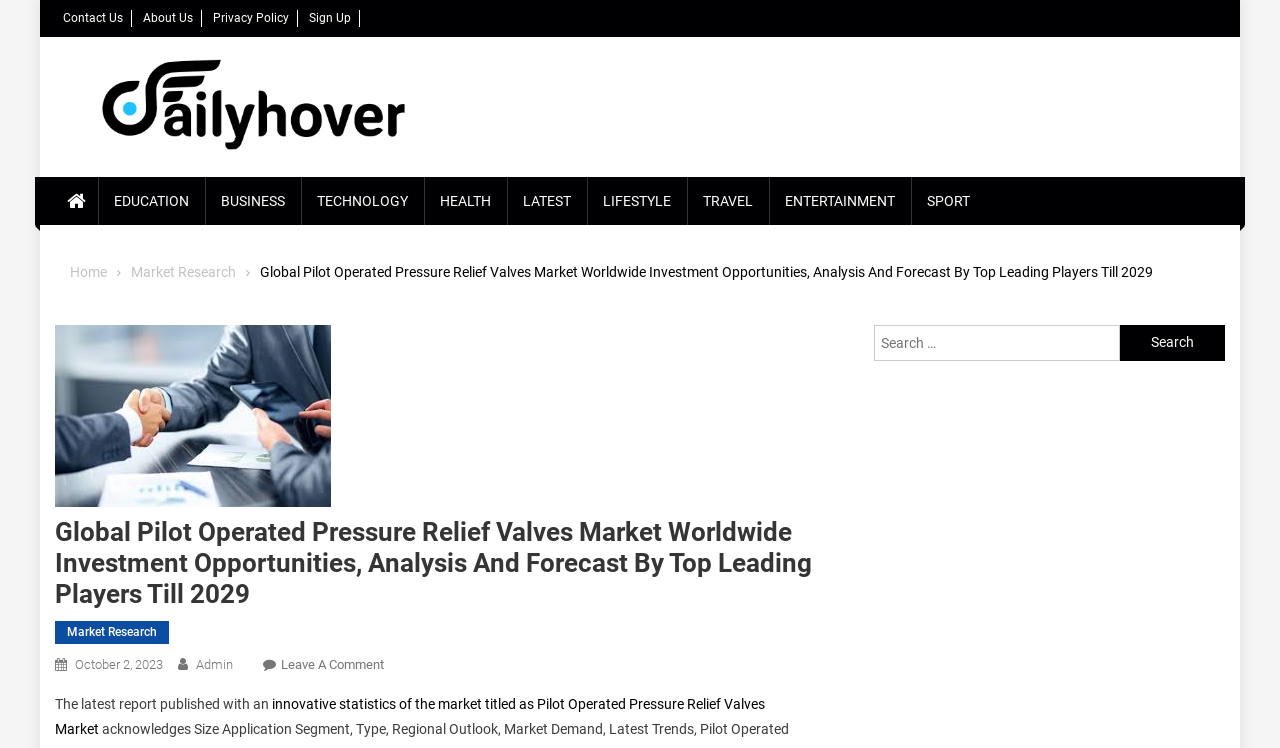Please analyze the image and provide a thorough answer to the question:
How many categories are available on the webpage?

The question asks for the number of categories available on the webpage. By looking at the webpage, we can see that there are 9 categories listed, namely EDUCATION, BUSINESS, TECHNOLOGY, HEALTH, LATEST, LIFESTYLE, TRAVEL, ENTERTAINMENT, and SPORT.